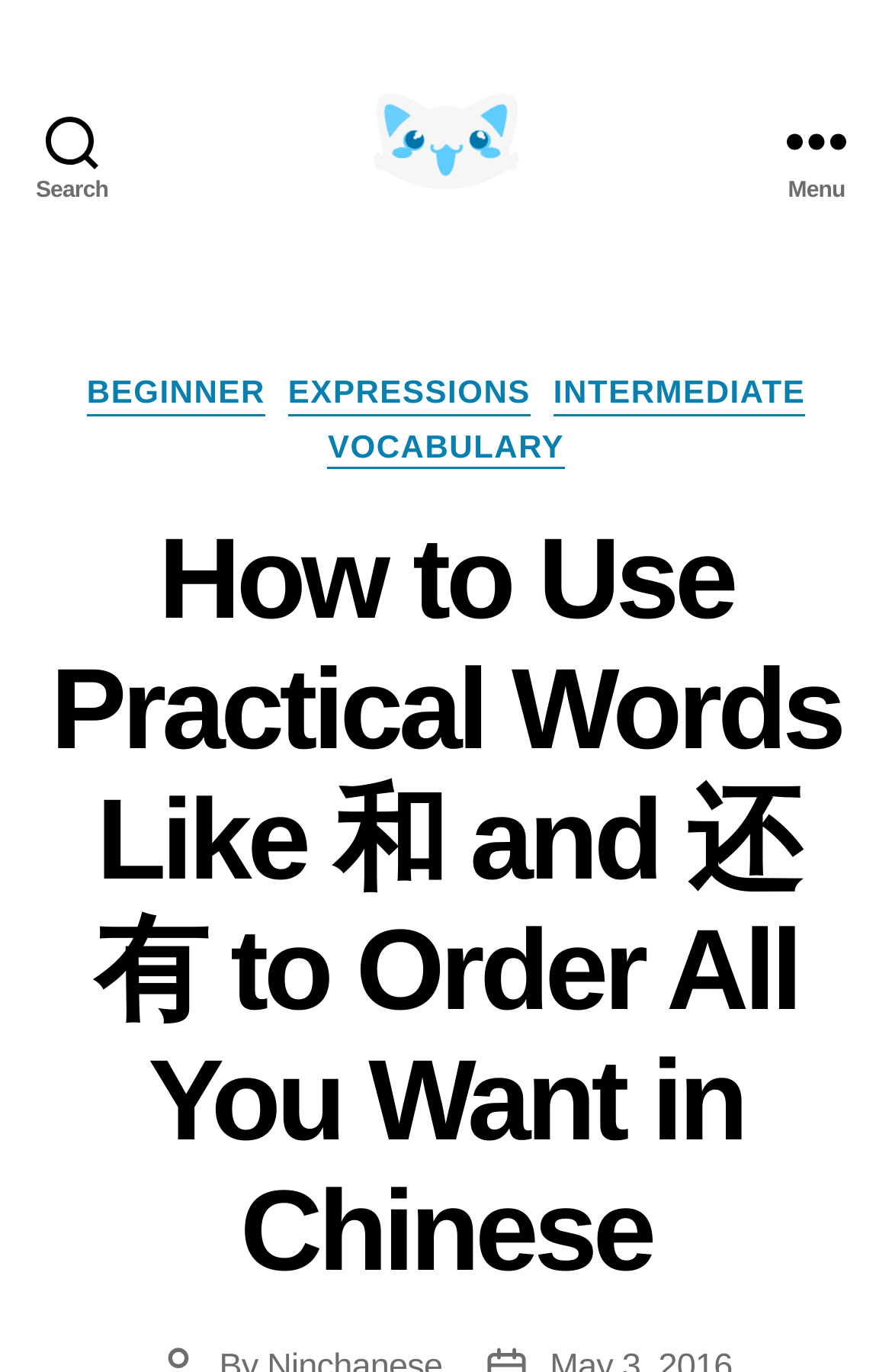What is the text on the top-left button? Based on the image, give a response in one word or a short phrase.

Search